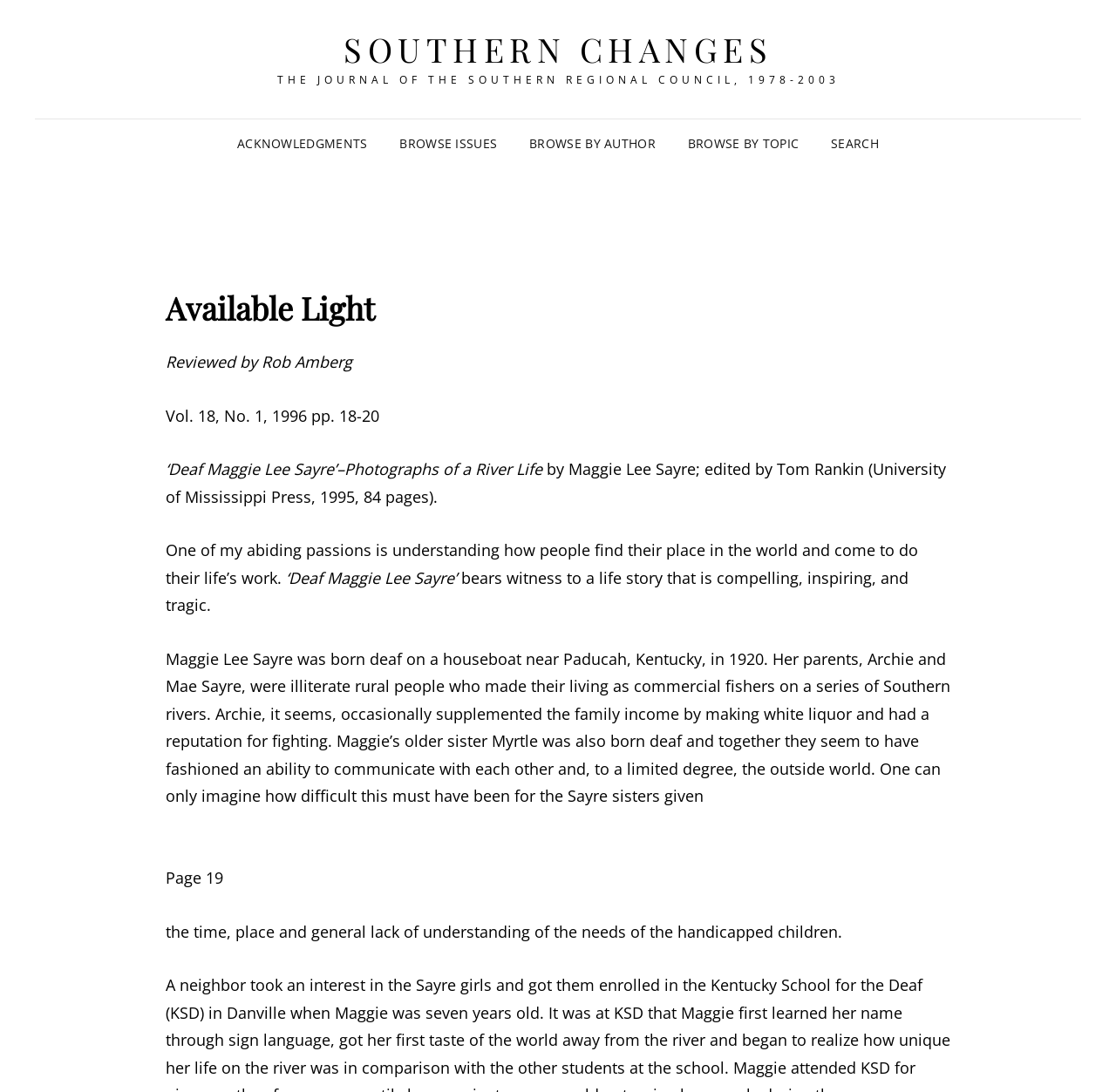Please provide a one-word or phrase answer to the question: 
What is the title of the book being reviewed?

‘Deaf Maggie Lee Sayre’